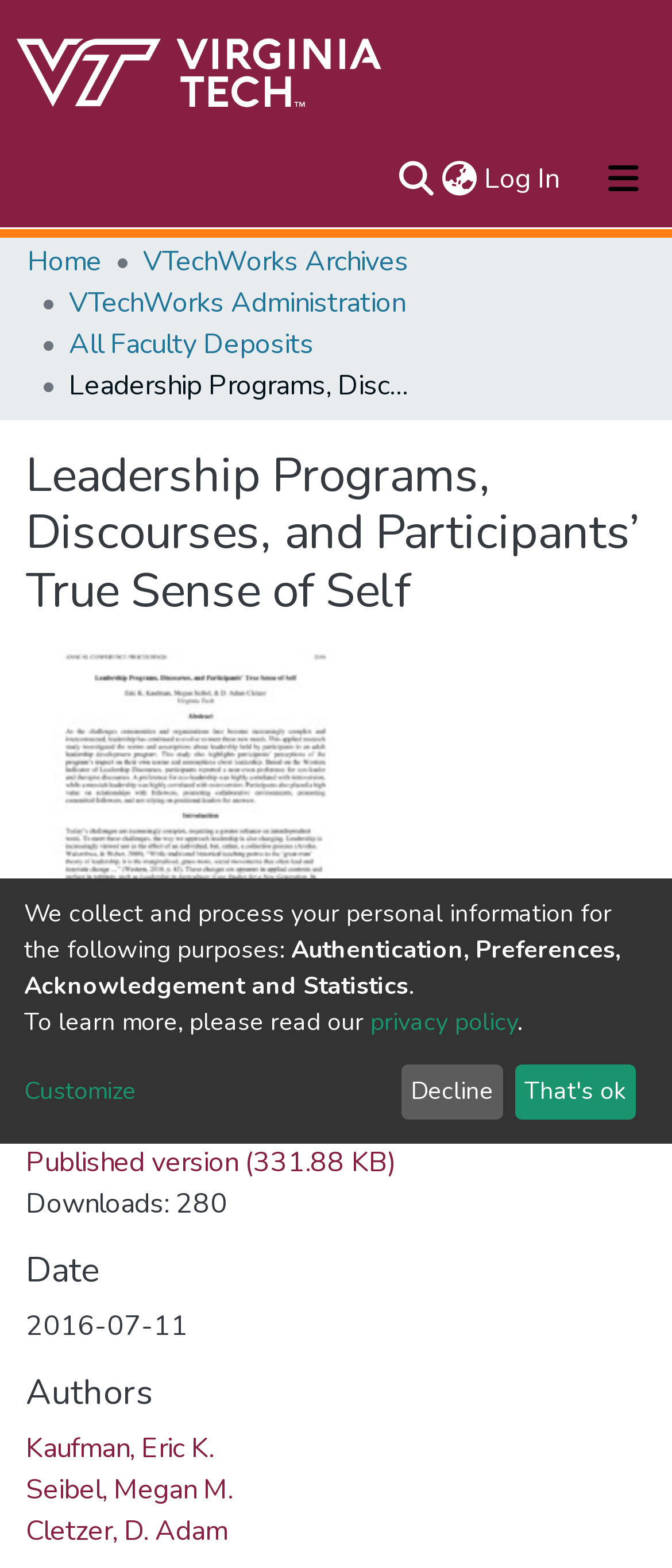Generate a thorough caption detailing the webpage content.

This webpage appears to be a repository or archive page for a research study titled "Leadership Programs, Discourses, and Participants’ True Sense of Self". At the top of the page, there is a navigation bar with several links, including a repository logo, a search bar, a language switch button, and a log-in button. 

Below the navigation bar, there is a main navigation bar with links to "About", "Communities & Collections", "All of VTechWorks", and "Statistics". 

To the right of the main navigation bar, there is a breadcrumb navigation section with links to "Home", "VTechWorks Archives", "VTechWorks Administration", and "All Faculty Deposits". 

The main content of the page is divided into several sections. The first section has a heading with the title of the research study and appears to be a summary or abstract of the study. 

Below this section, there are several other sections, including "Files", "Date", "Authors", and a section with links to the authors' names. The "Files" section has a link to a published version of the study, and the "Date" section displays the date "2016-07-11". 

At the bottom of the page, there is a section with a heading that mentions the collection and processing of personal information, followed by a paragraph of text explaining the purposes of this data collection. There are also links to a privacy policy and a "Customize" button, as well as two buttons labeled "Decline" and "That's ok".